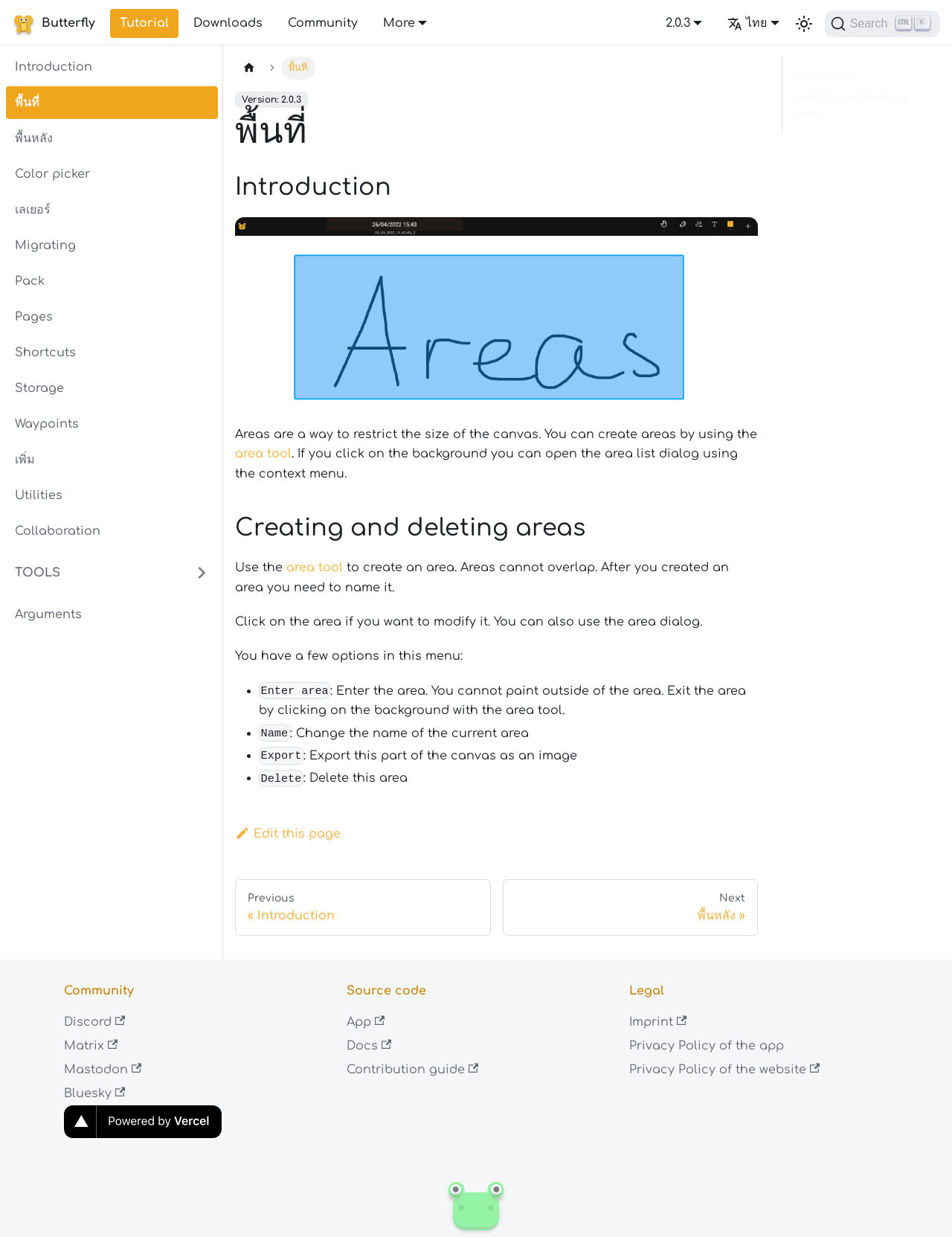Find the bounding box coordinates for the element described here: "Pack".

[0.006, 0.214, 0.229, 0.241]